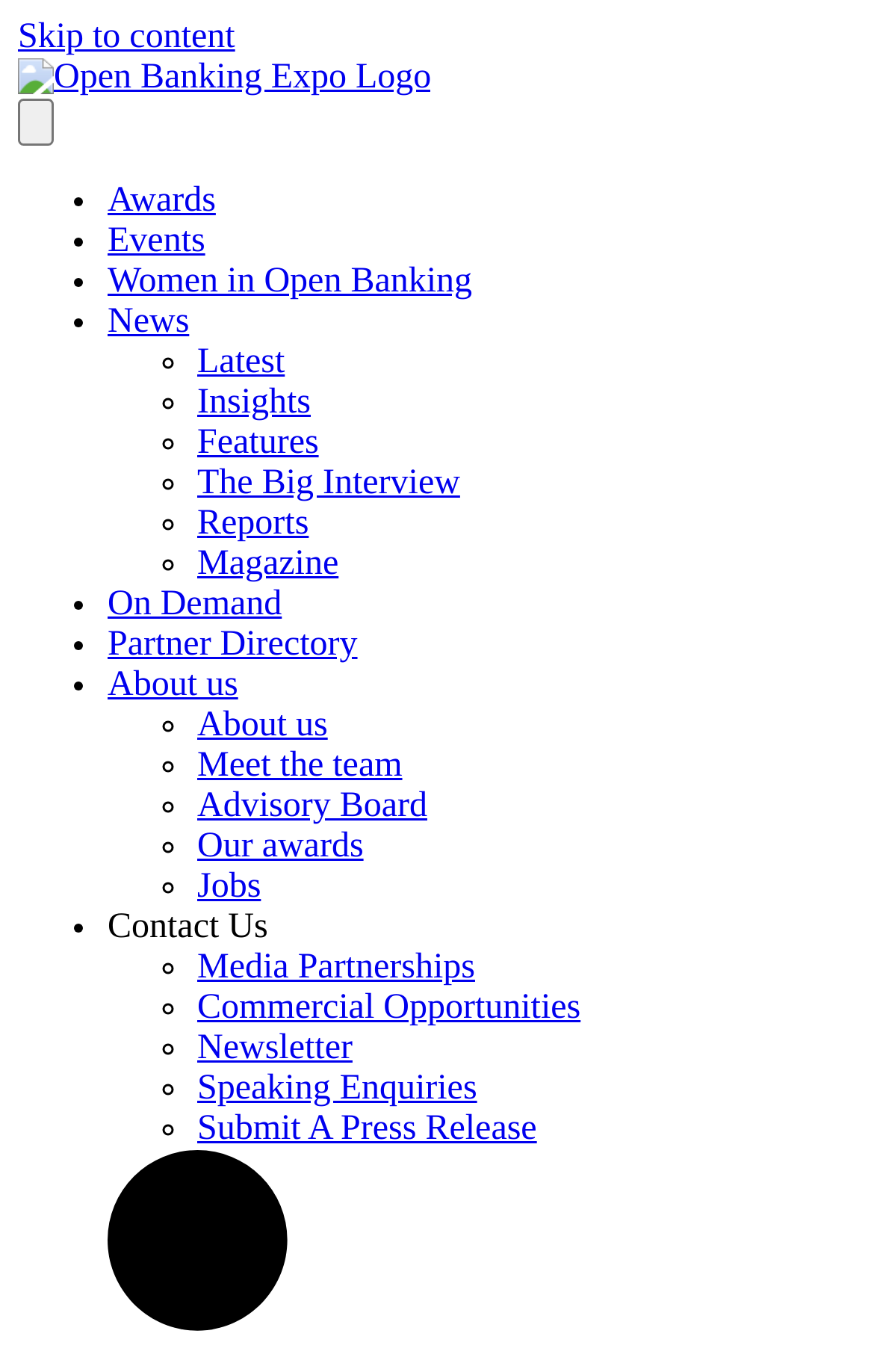Please determine the primary heading and provide its text.

Moneyhub adds Open Banking connections with three UK banks